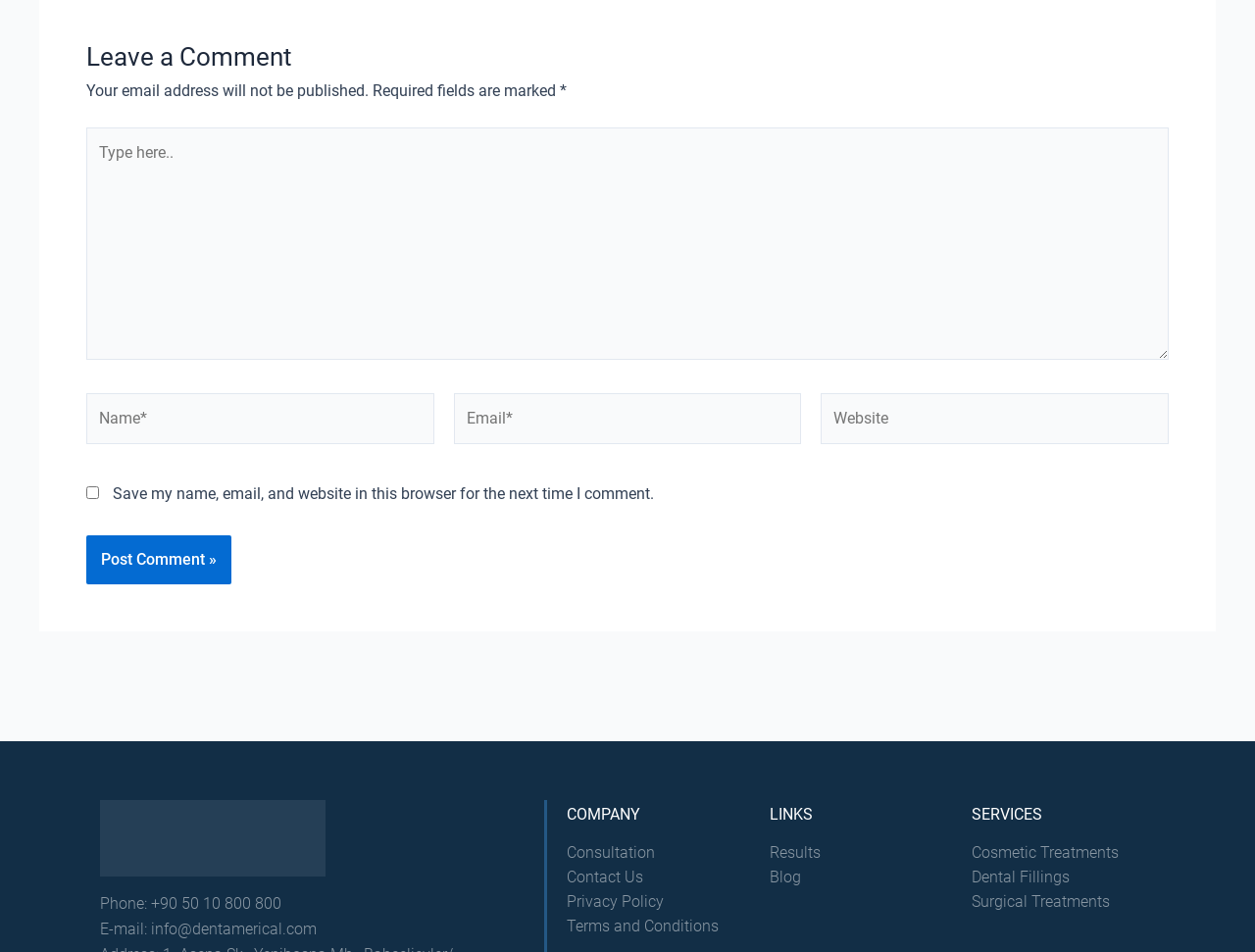Please identify the bounding box coordinates of the clickable region that I should interact with to perform the following instruction: "Click to post your comment". The coordinates should be expressed as four float numbers between 0 and 1, i.e., [left, top, right, bottom].

[0.069, 0.562, 0.184, 0.613]